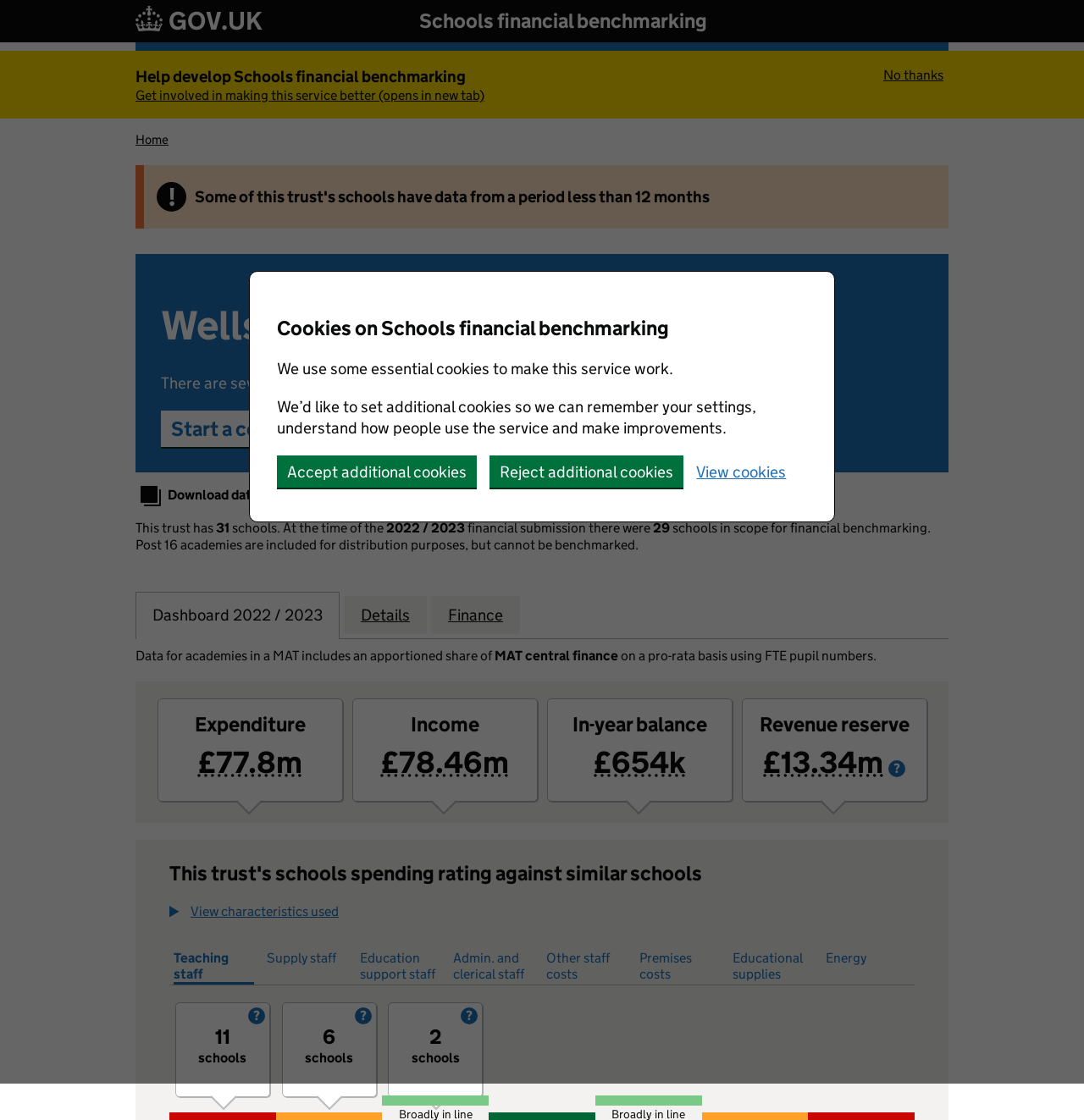Locate the bounding box coordinates of the clickable element to fulfill the following instruction: "Click the ABOUT US link". Provide the coordinates as four float numbers between 0 and 1 in the format [left, top, right, bottom].

None